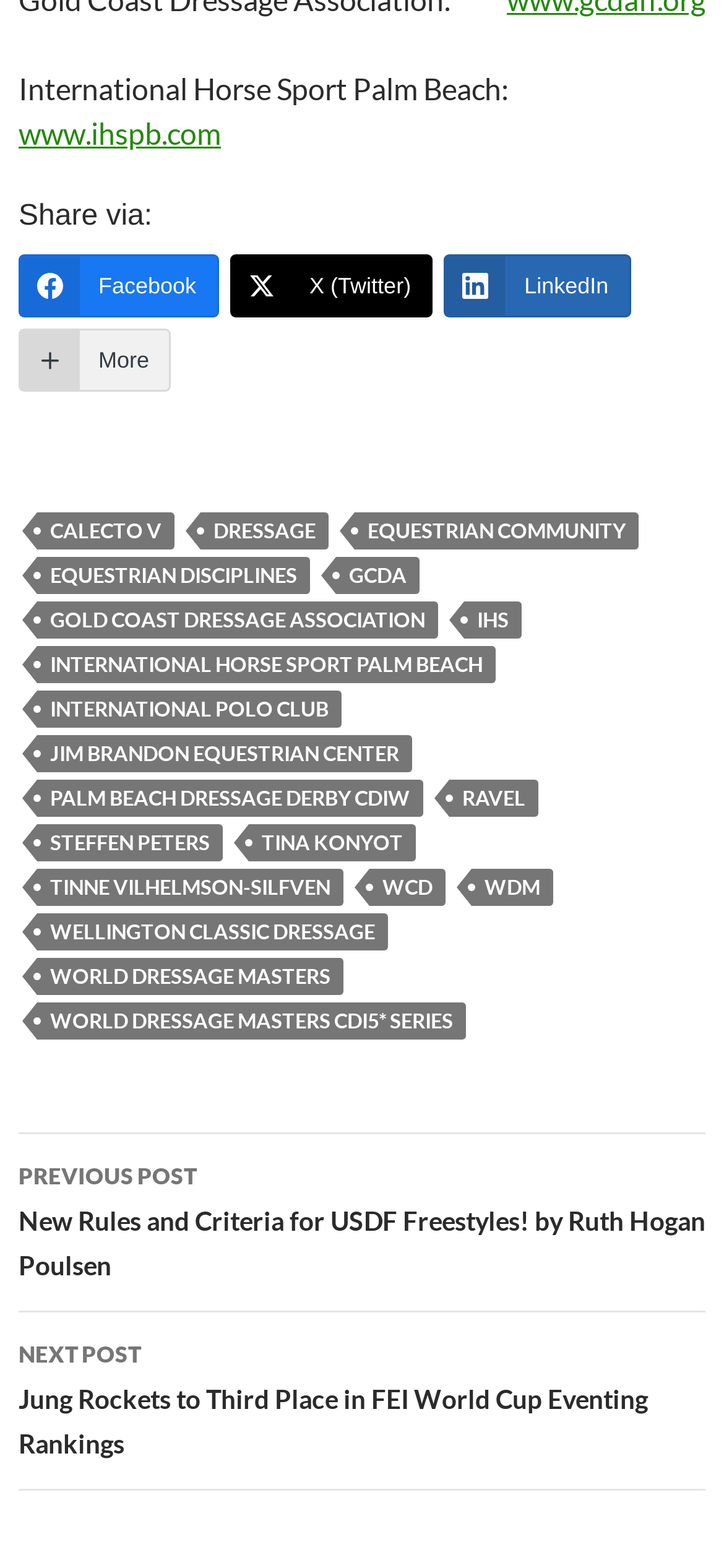Provide a one-word or one-phrase answer to the question:
What is the name of the author of the latest article?

Not available